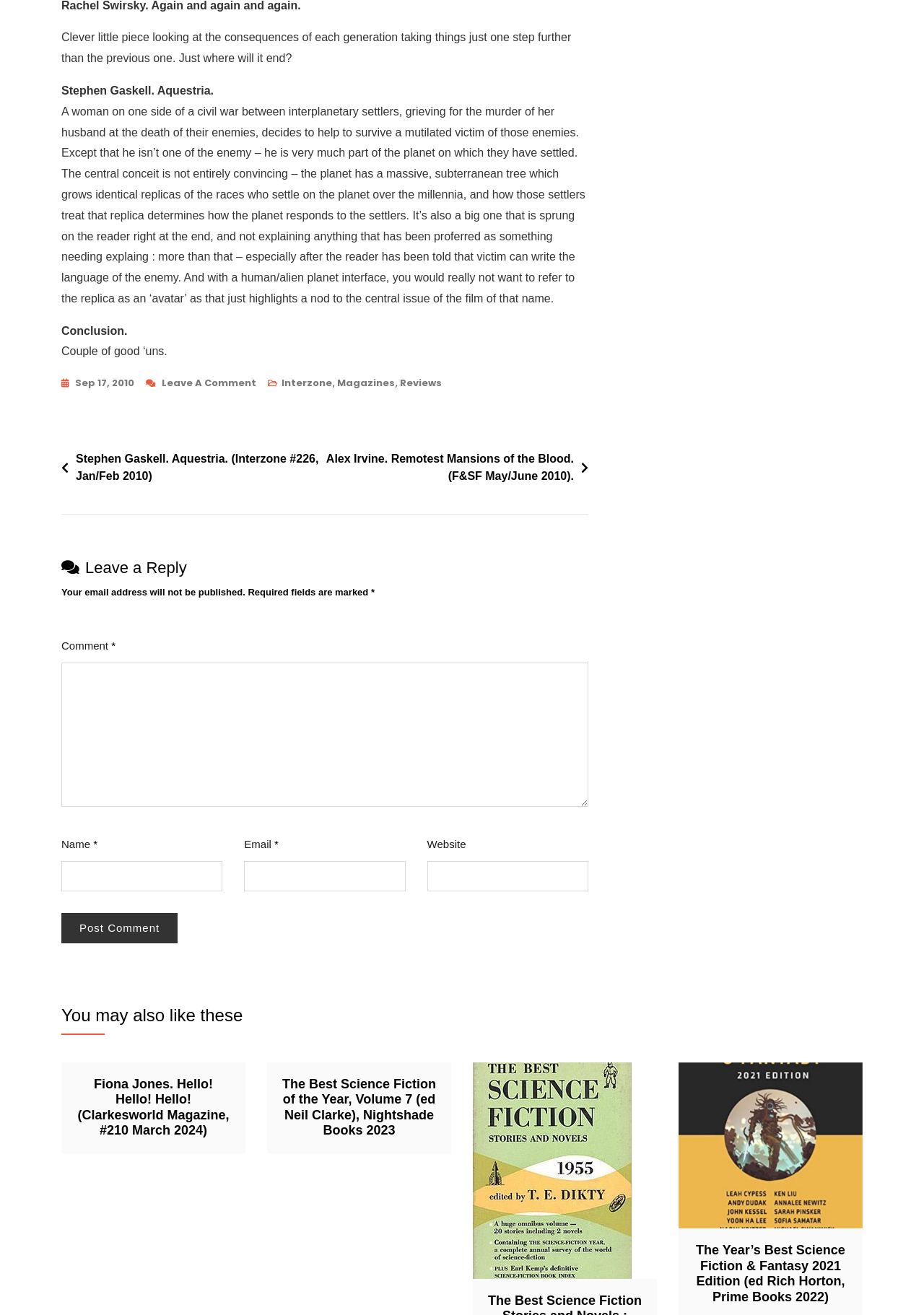How many comment fields are there? From the image, respond with a single word or brief phrase.

4